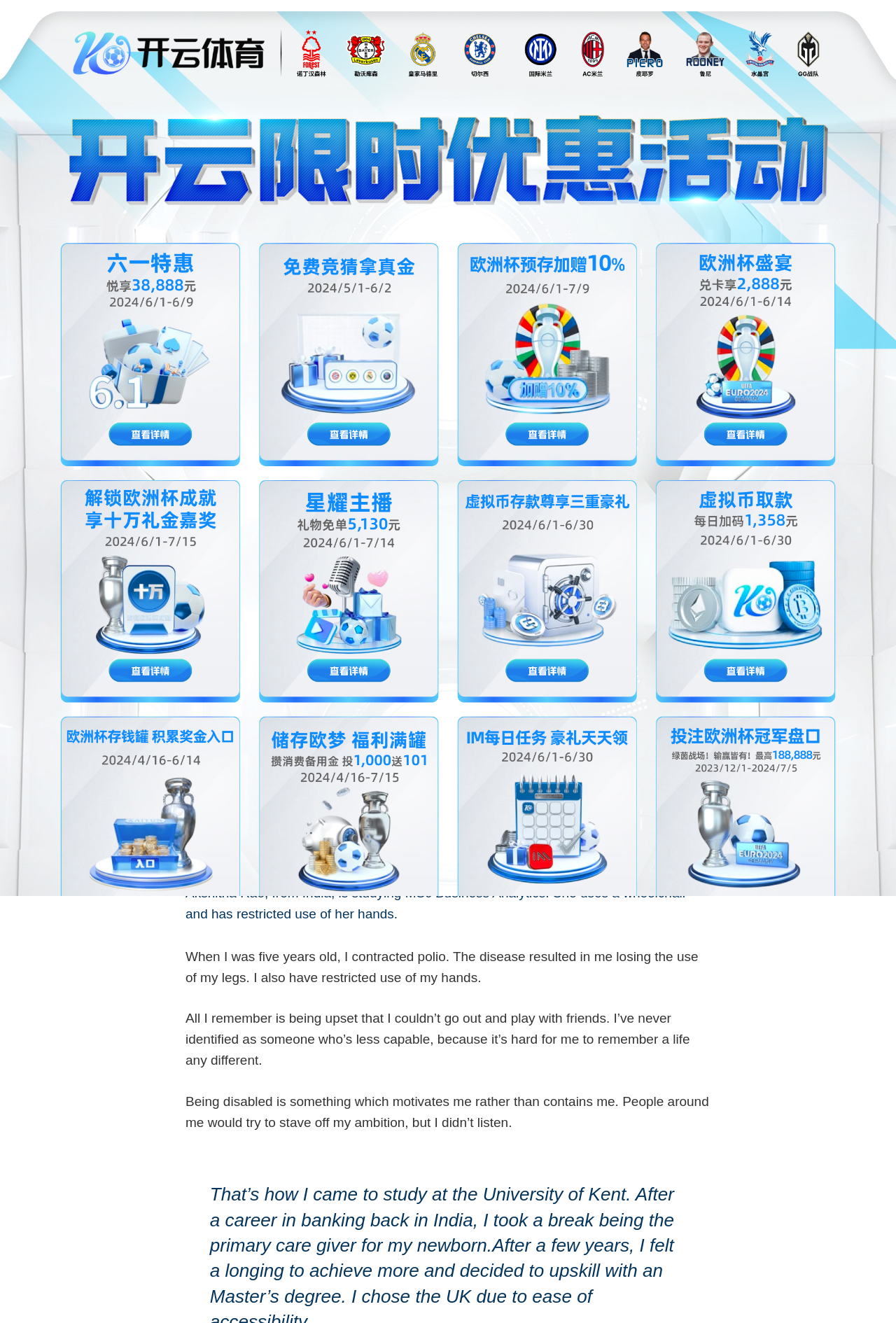What is the date of the article?
Refer to the screenshot and deliver a thorough answer to the question presented.

I found this answer by looking at the time element, which displays the date '03 July 2023'.